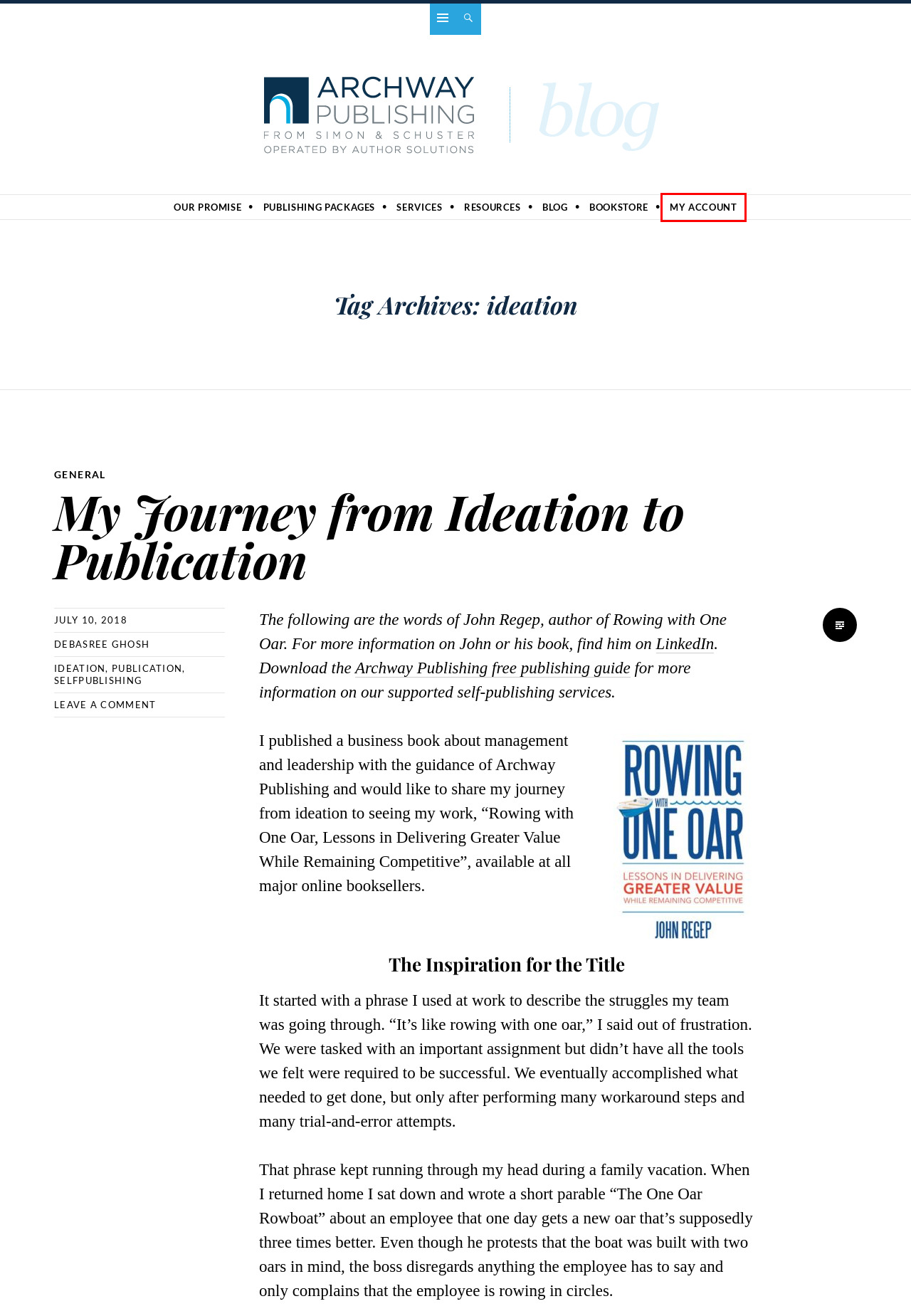You have a screenshot of a webpage with a red rectangle bounding box. Identify the best webpage description that corresponds to the new webpage after clicking the element within the red bounding box. Here are the candidates:
A. My Journey from Ideation to Publication | Archway Publishing Writer's Blog
B. publication | Archway Publishing Writer's Blog
C. General | Archway Publishing Writer's Blog
D. Archway Publishing Services Store
E. Archway Publishing Bookstore
F. Debasree Ghosh | Archway Publishing Writer's Blog
G. Archway Publishing Writer's Blog | Some sort of nice line about how Archway is great.
H. Login

H